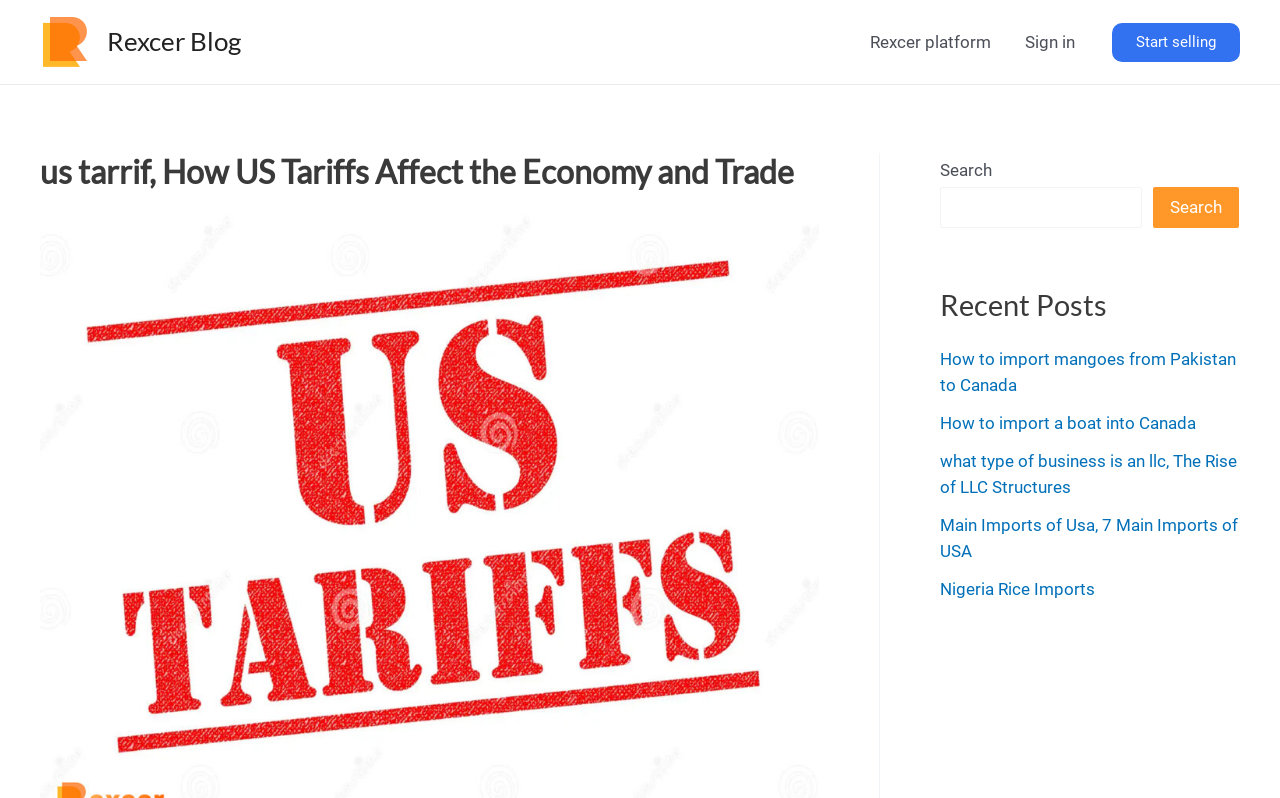Please provide a one-word or short phrase answer to the question:
Is there a logo for Rexcer Blog?

Yes